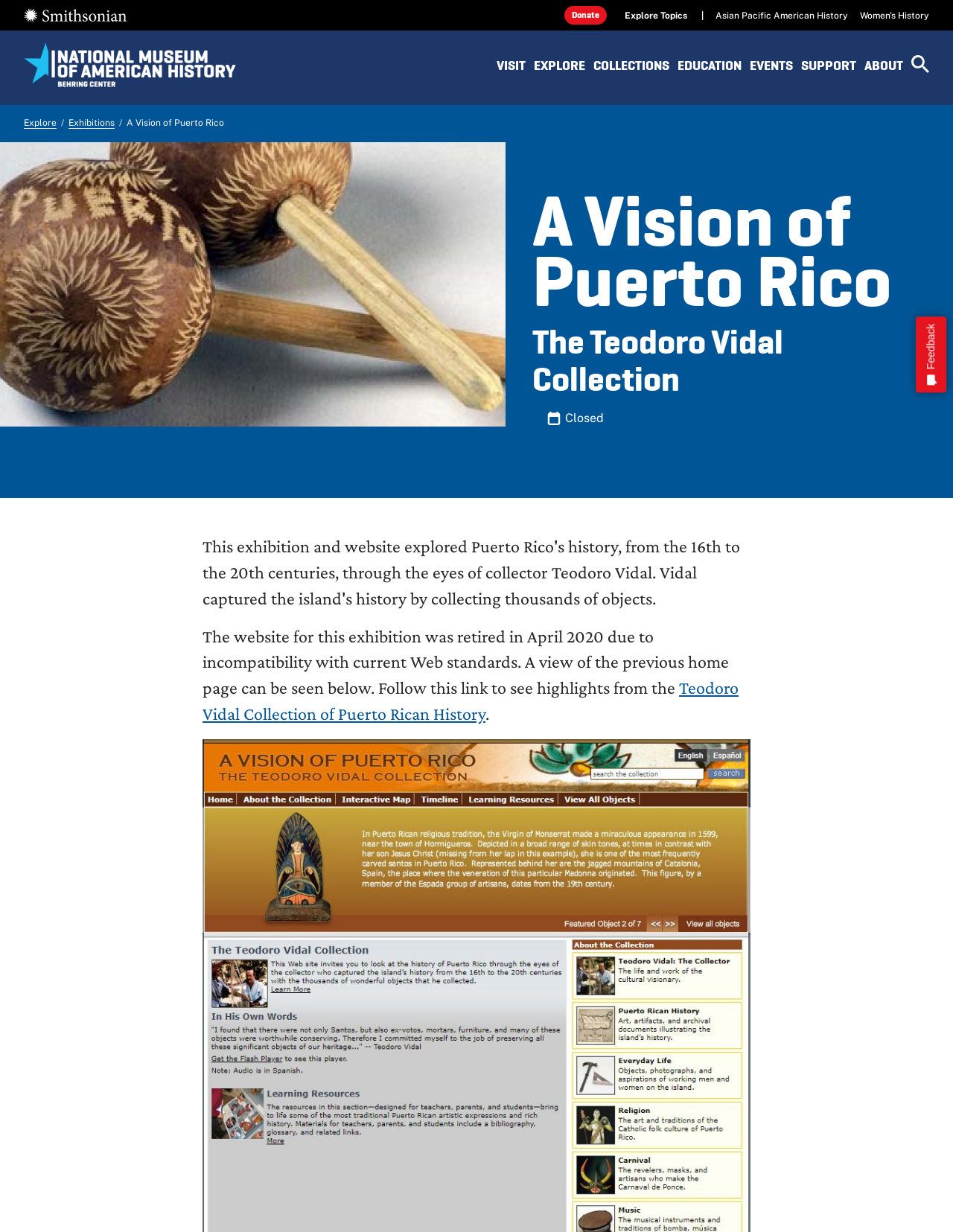Articulate a detailed summary of the webpage's content and design.

This webpage is about an exhibition titled "A Vision of Puerto Rico" at the National Museum of American History, which explores Puerto Rico's history from the 16th to the 20th centuries through the eyes of collector Teodoro Vidal.

At the top left corner, there is a link to the Smithsonian institution, accompanied by a small image. Next to it, there is a "Donate" link. On the top right corner, there are several links to explore different topics, including Asian Pacific American History and Women's History.

Below these links, there is a navigation menu with options such as "VISIT", "EXPLORE", "COLLECTIONS", "EDUCATION", "EVENTS", "SUPPORT", "ABOUT", and "SEARCH". 

Underneath the navigation menu, there is a breadcrumb navigation section, which shows the current page's location within the website. It includes links to "Explore" and "Exhibitions", and a static text "A Vision of Puerto Rico".

The main content of the webpage is divided into two sections. On the left side, there is a large image that takes up about half of the page's width. On the right side, there are several headings, including "A Vision of Puerto Rico" and "The Teodoro Vidal Collection". Below these headings, there is a notice that the website for this exhibition was retired in April 2020, and a link to see highlights from the Teodoro Vidal Collection of Puerto Rican History.

At the bottom right corner, there is a "Feedback" button that opens a dialog when clicked.